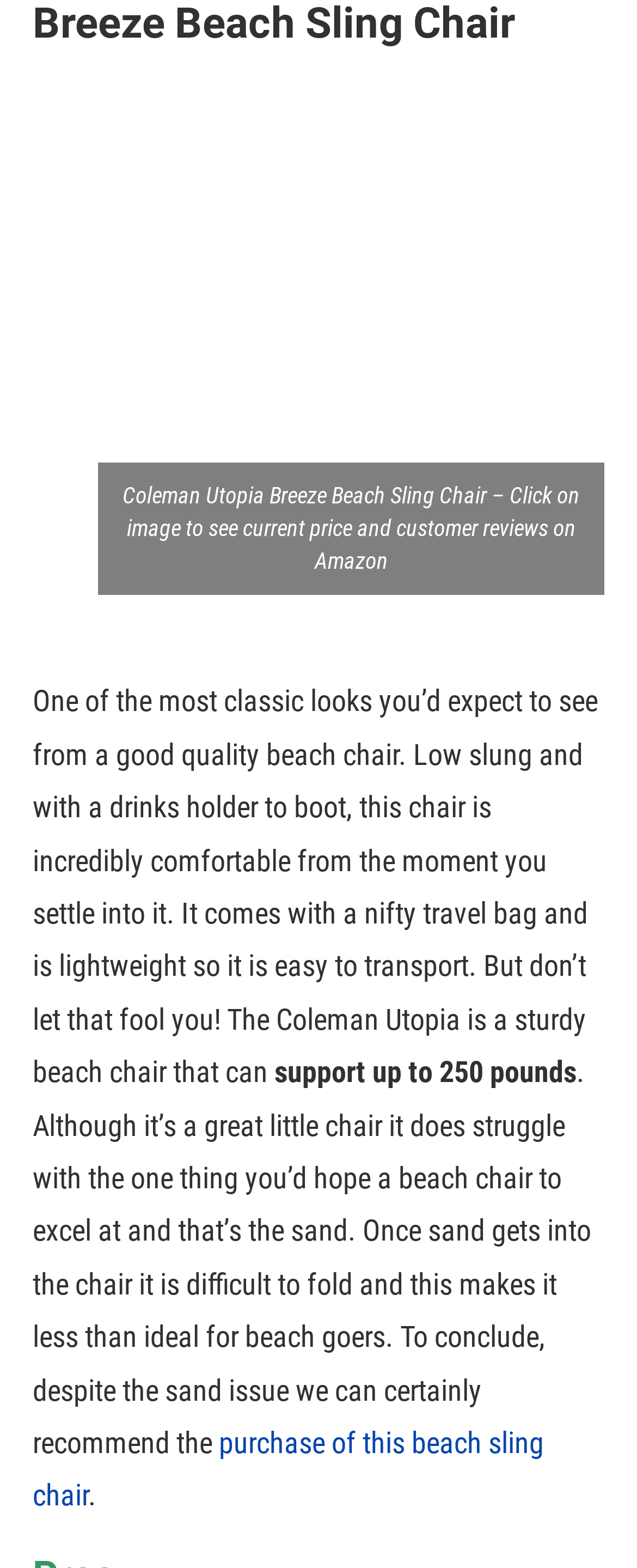What is the weight capacity of the Coleman Utopia?
Based on the image, respond with a single word or phrase.

250 pounds